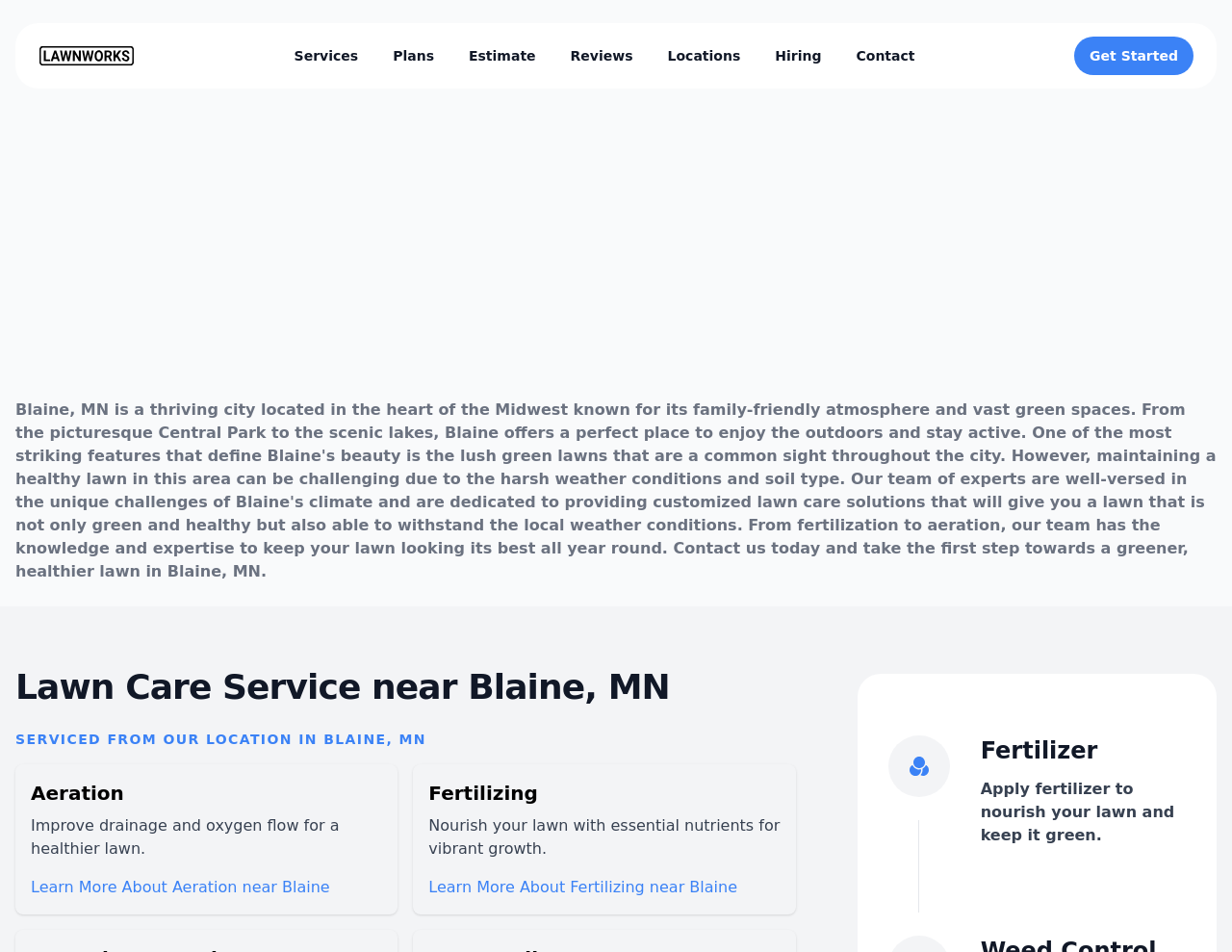Using the elements shown in the image, answer the question comprehensively: What is the purpose of aeration?

The purpose of aeration can be determined by looking at the static text 'Improve drainage and oxygen flow for a healthier lawn.' which is associated with the heading 'Aeration'.